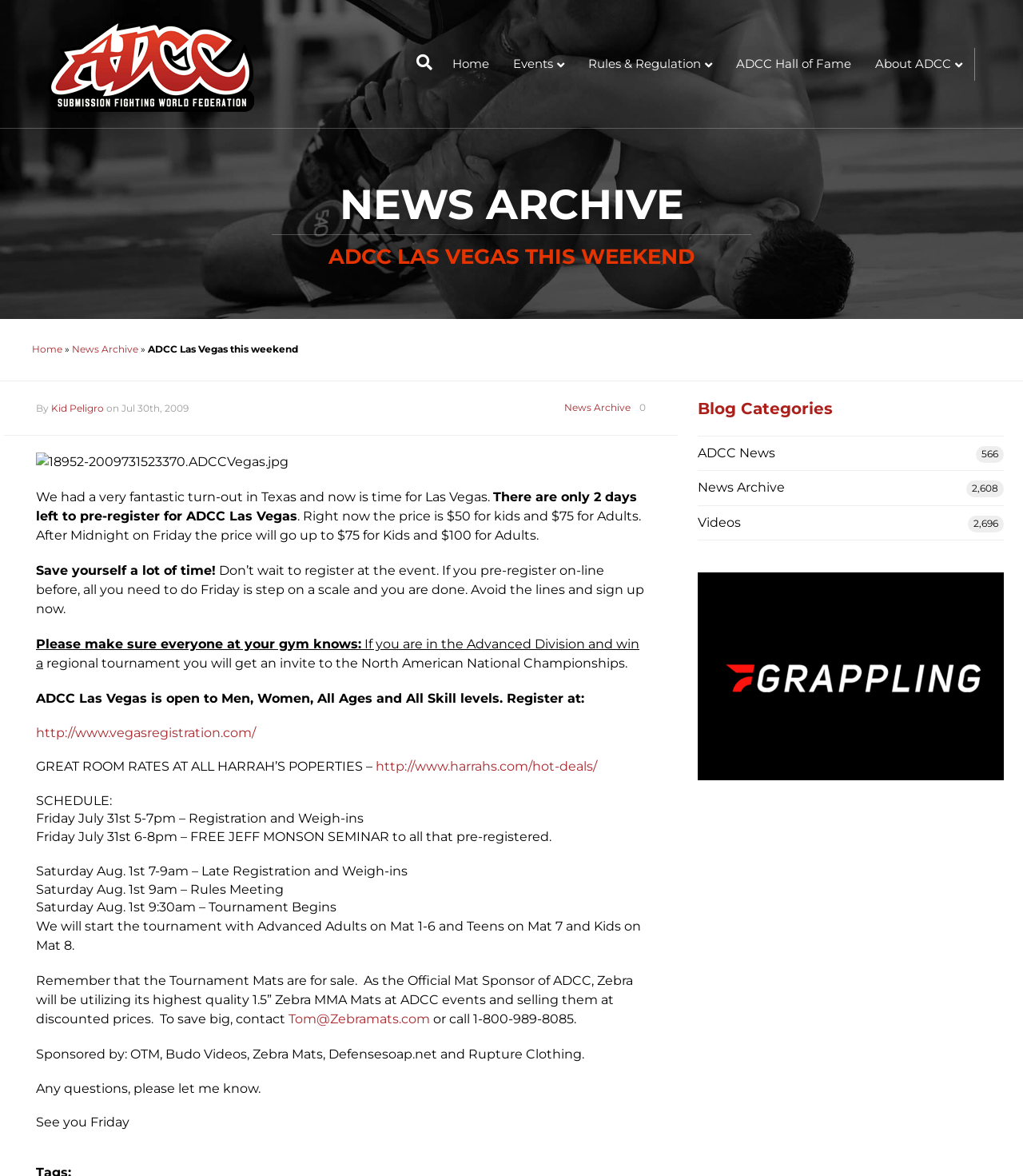For the following element description, predict the bounding box coordinates in the format (top-left x, top-left y, bottom-right x, bottom-right y). All values should be floating point numbers between 0 and 1. Description: Home

[0.031, 0.292, 0.061, 0.302]